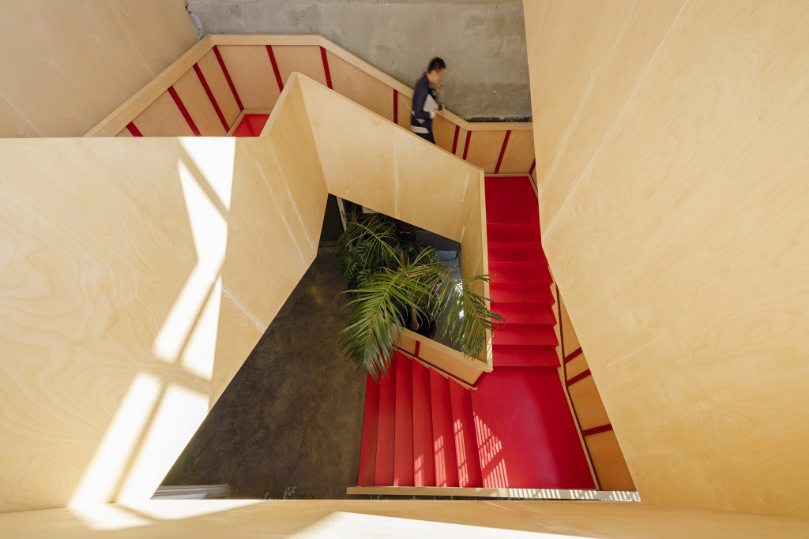Offer a detailed explanation of the image.

This visually striking image captures an innovative staircase echoing modern architectural design principles. The staircase features a dynamic geometric shape, with sleek wooden surfaces complemented by vibrant red steps that draw the eye. A person in motion traverses the stairs, adding a sense of life and scale to the space. 

At the lower level, lush greenery peeks from below, introducing a refreshing natural element that contrasts beautifully with the clean lines of the wood and bright red. The overall atmosphere is one of openness and light, enhanced by natural sunlight filtering through nearby windows, creating dynamic shadows across the surfaces. This design marvel exemplifies a blend of functionality and aesthetic appeal, inviting both movement and contemplation.